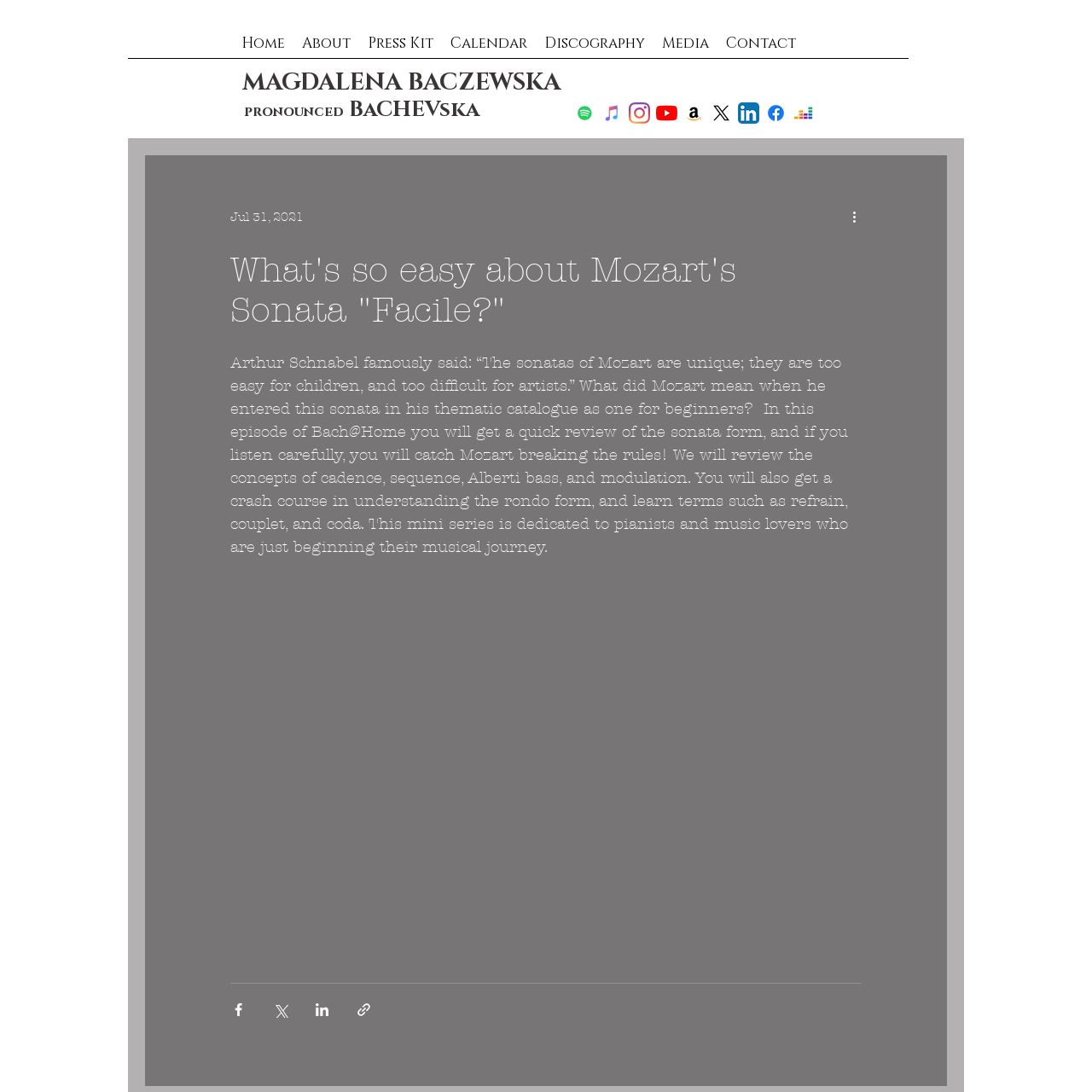Bounding box coordinates should be in the format (top-left x, top-left y, bottom-right x, bottom-right y) and all values should be floating point numbers between 0 and 1. Determine the bounding box coordinate for the UI element described as: aria-label="Amazon"

[0.626, 0.094, 0.645, 0.113]